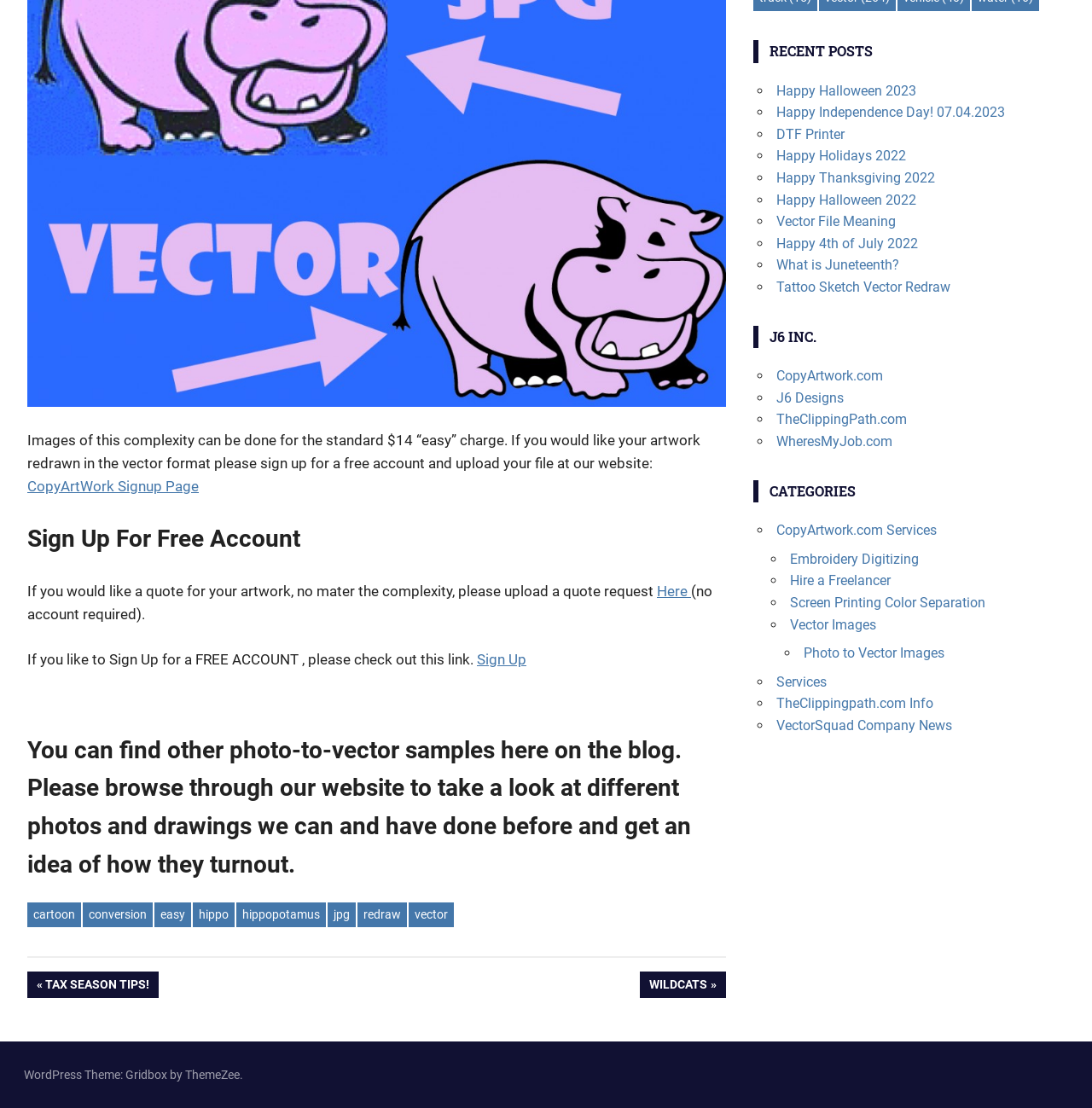Extract the bounding box coordinates of the UI element described by: "Happy Halloween 2022". The coordinates should include four float numbers ranging from 0 to 1, e.g., [left, top, right, bottom].

[0.711, 0.173, 0.839, 0.188]